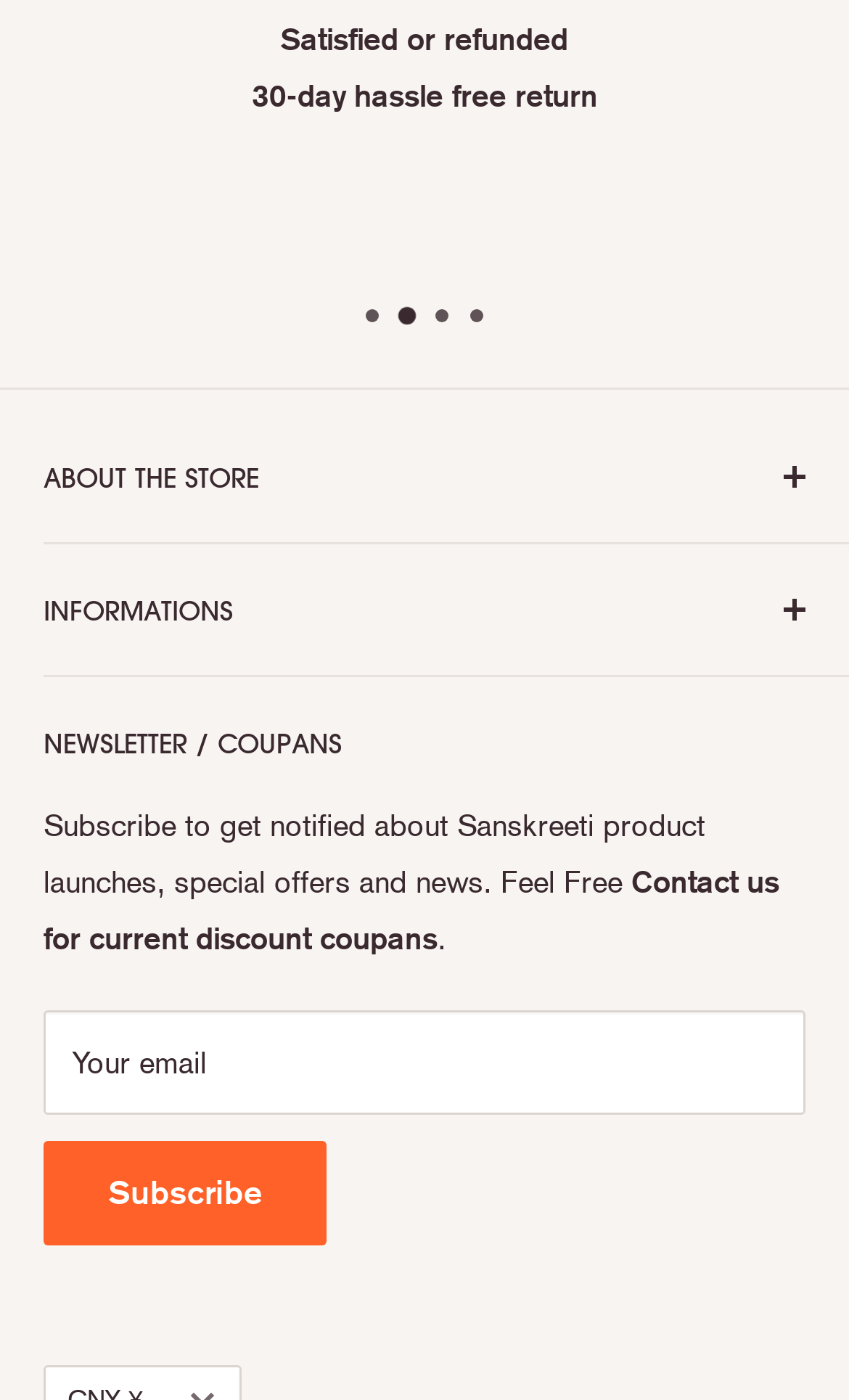Please indicate the bounding box coordinates for the clickable area to complete the following task: "Explore interior wall paints". The coordinates should be specified as four float numbers between 0 and 1, i.e., [left, top, right, bottom].

None